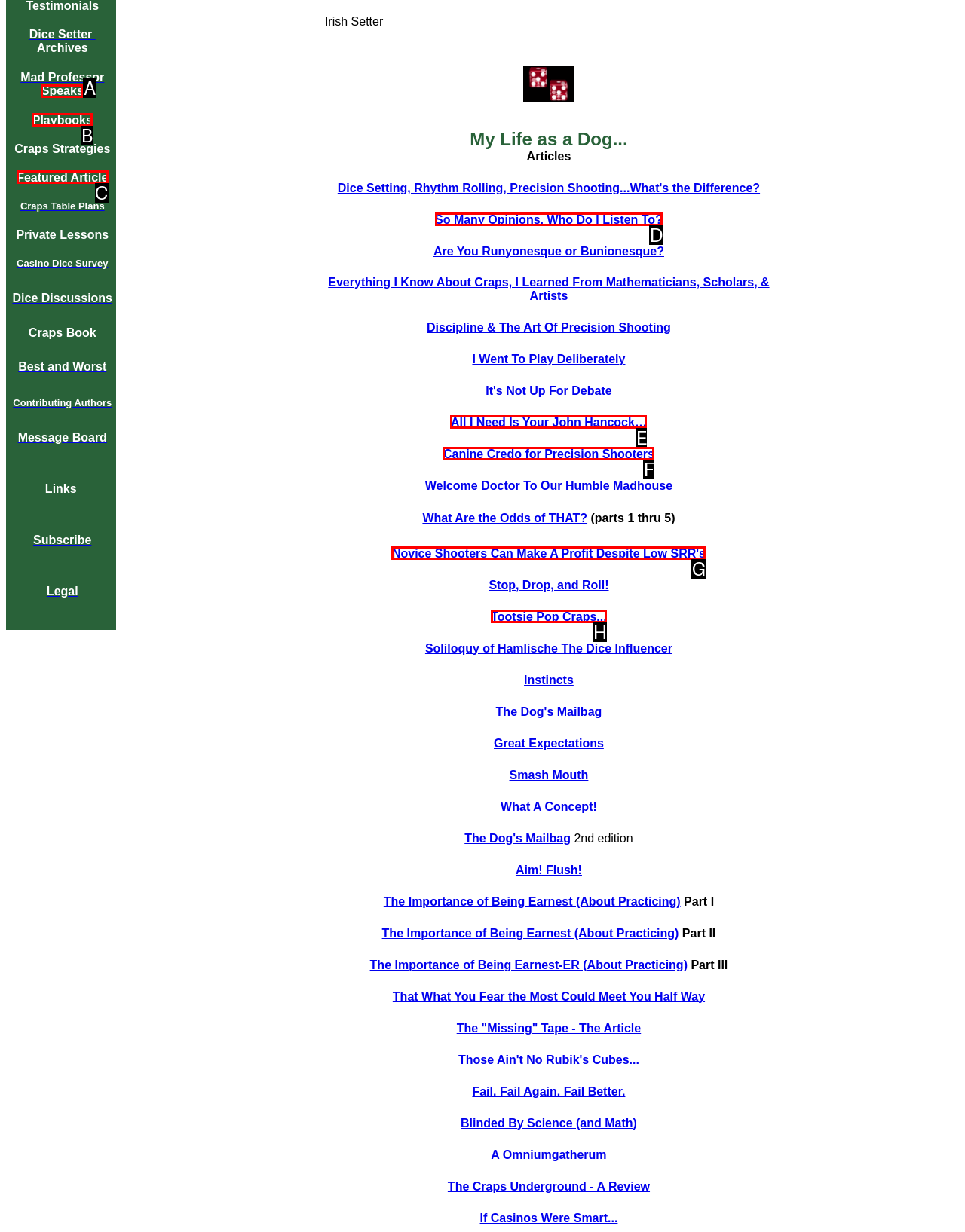Identify the option that corresponds to the description: Speaks. Provide only the letter of the option directly.

A